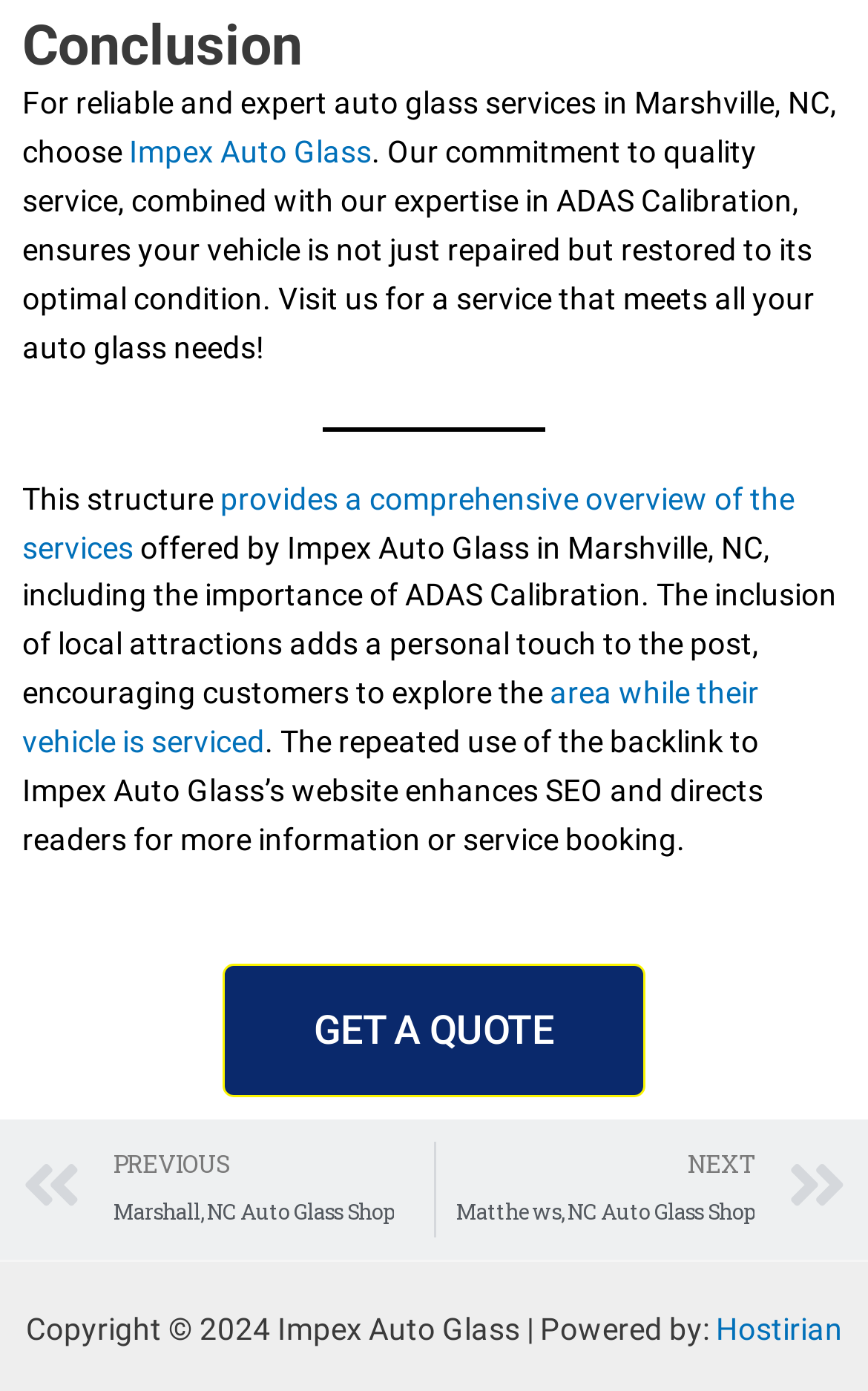What is the name of the auto glass service provider?
Based on the screenshot, provide your answer in one word or phrase.

Impex Auto Glass